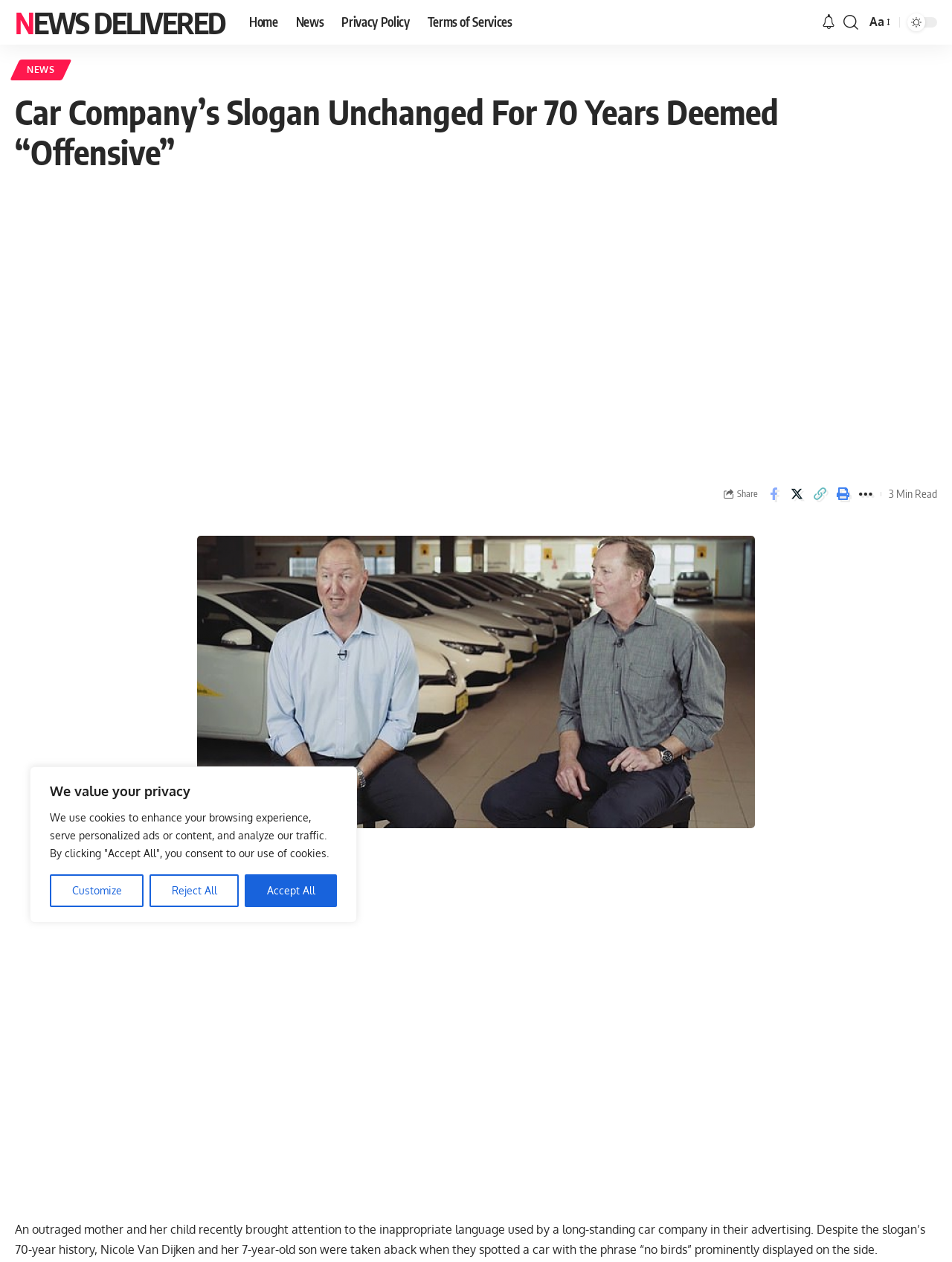What is the name of the mother who brought attention to the car company's slogan?
Look at the image and provide a detailed response to the question.

The answer can be found in the main article section of the webpage, where it is stated that 'An outraged mother and her child recently brought attention to the inappropriate language used by a long-standing car company in their advertising. Despite the slogan’s 70-year history, Nicole Van Dijken and her 7-year-old son were taken aback when they spotted a car with the phrase “no birds” prominently displayed on the side.'